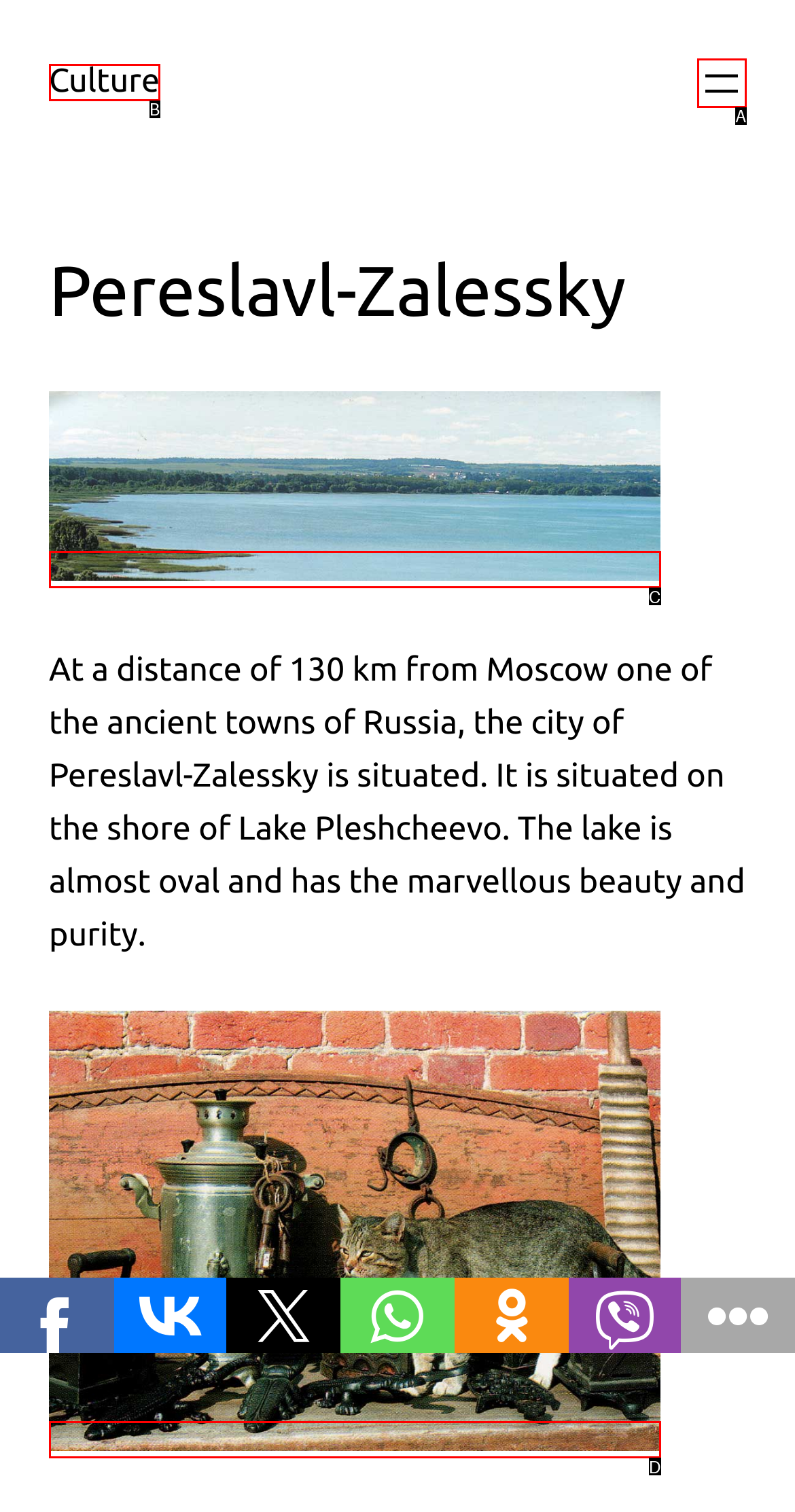Match the description: alt="Pereslavl-Zalessky" title="The Nature Of Pereyaslavl-Zalessky." to the appropriate HTML element. Respond with the letter of your selected option.

C